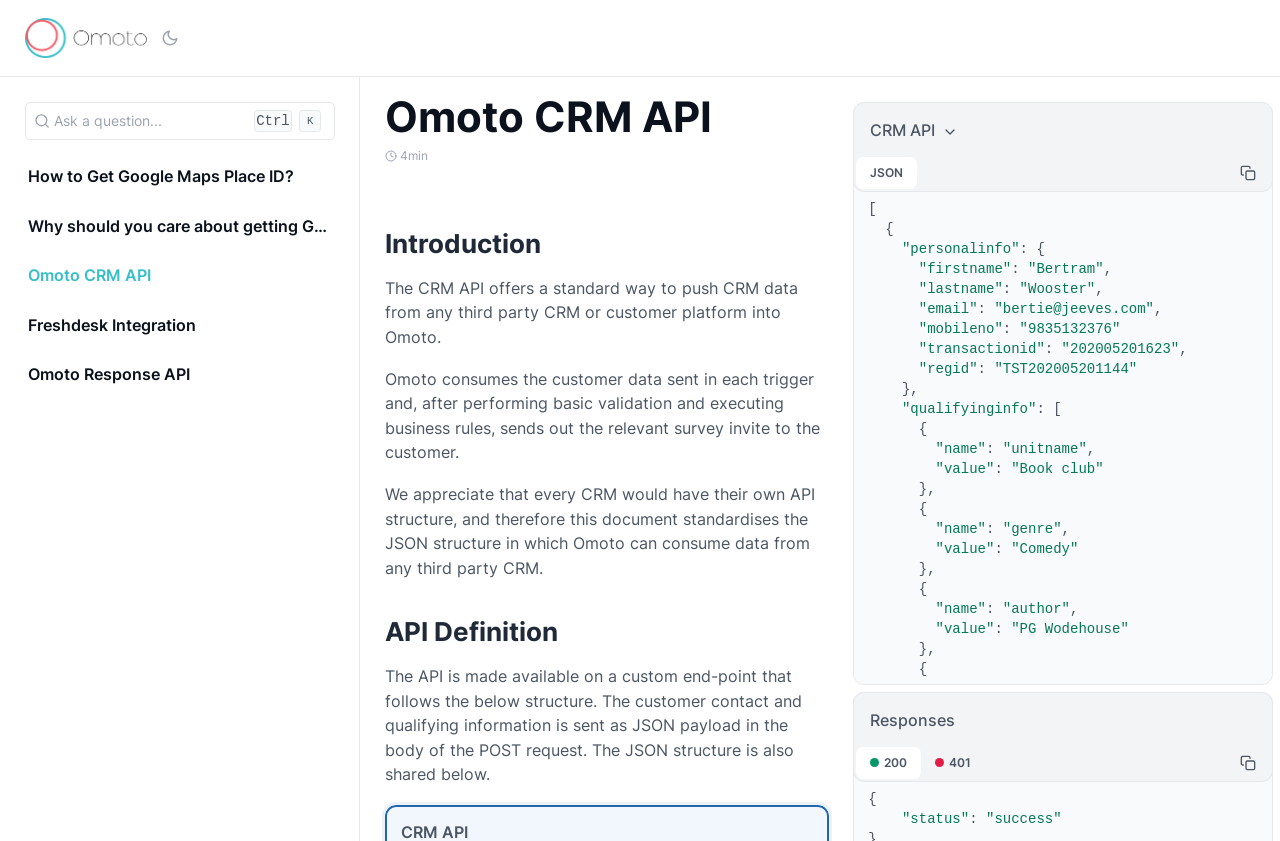Determine the bounding box coordinates for the clickable element to execute this instruction: "Search for something". Provide the coordinates as four float numbers between 0 and 1, i.e., [left, top, right, bottom].

[0.043, 0.131, 0.195, 0.156]